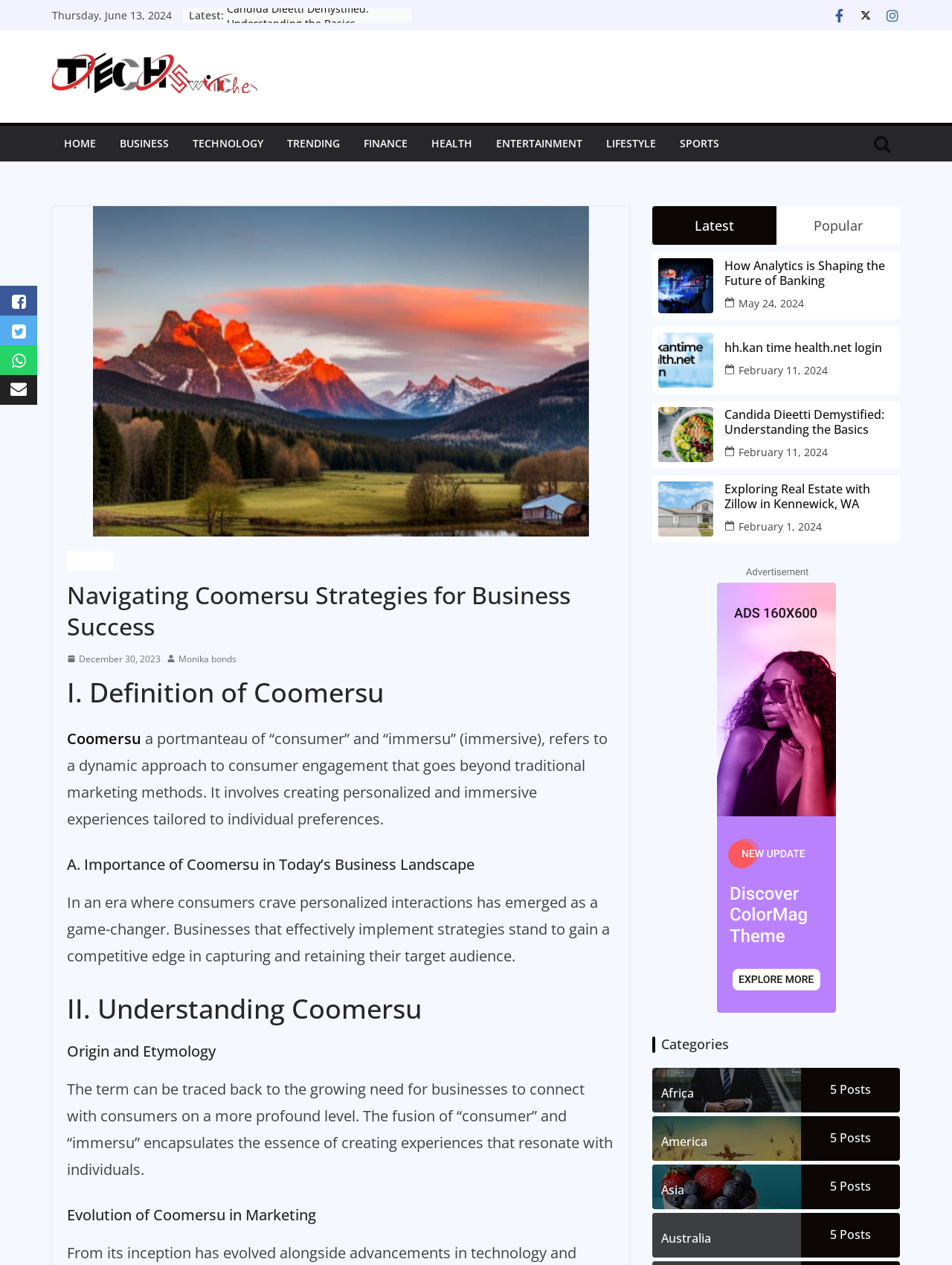How many links are listed under the 'LATEST' section?
Please provide a single word or phrase as your answer based on the image.

4